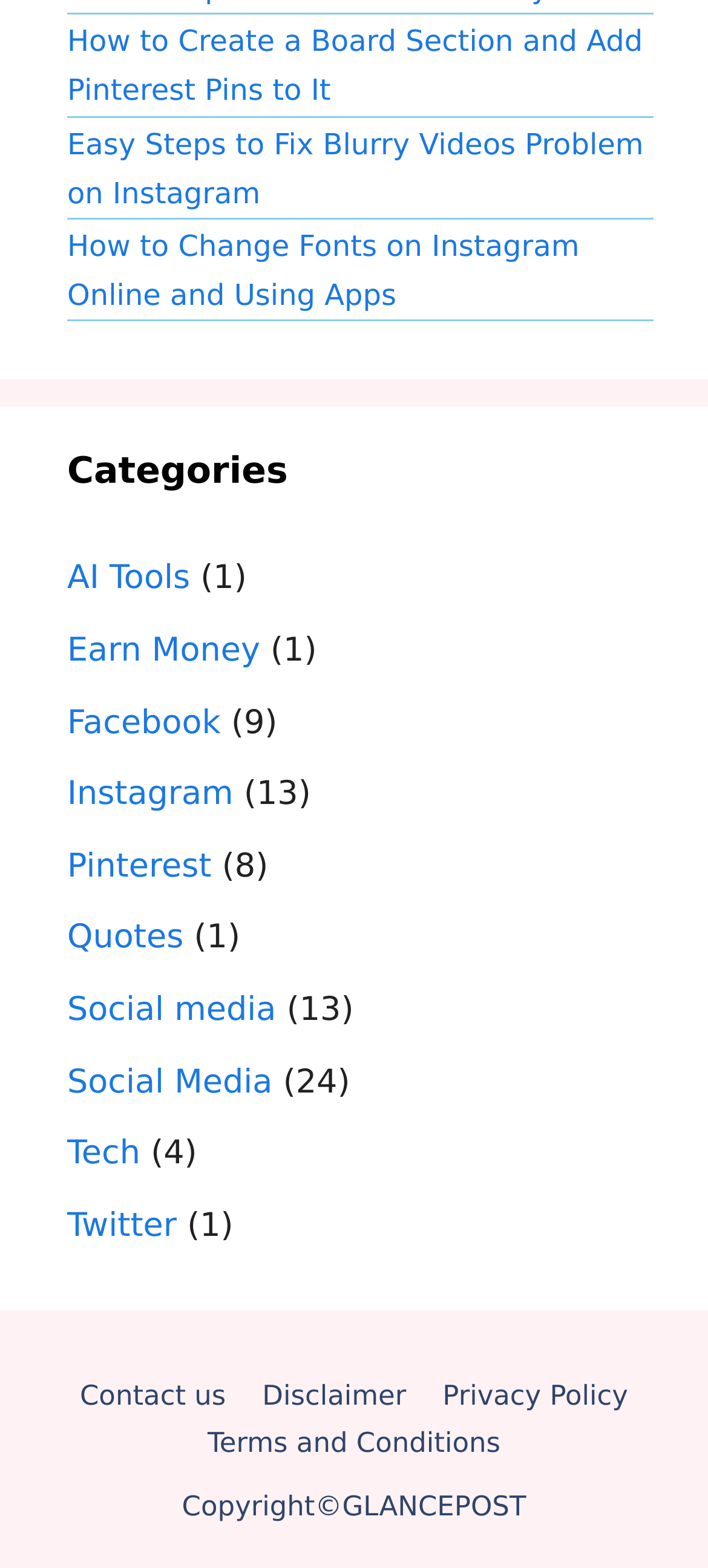Determine the bounding box coordinates for the clickable element required to fulfill the instruction: "Explore the AI Tools category". Provide the coordinates as four float numbers between 0 and 1, i.e., [left, top, right, bottom].

[0.095, 0.357, 0.268, 0.381]